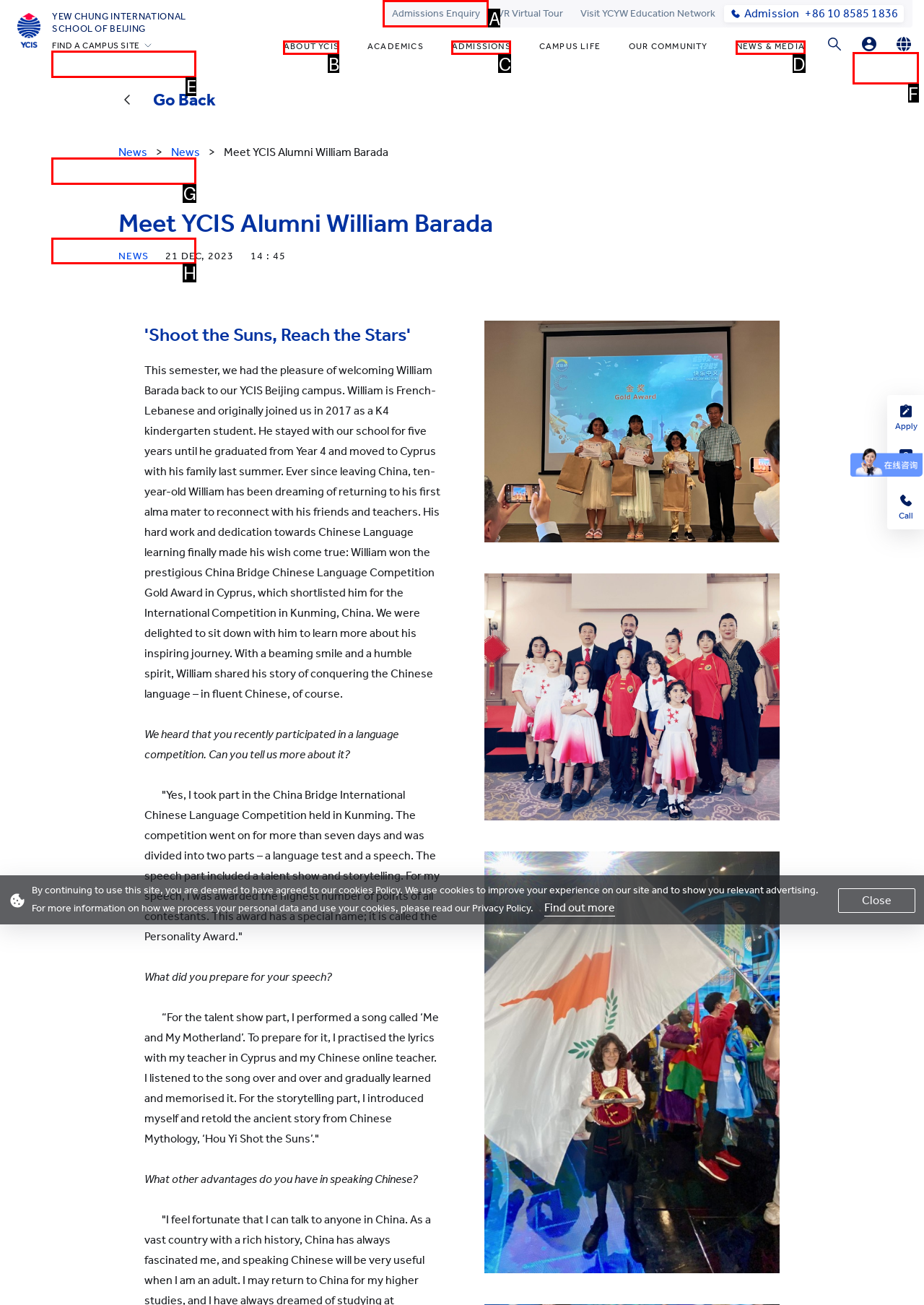Identify the letter corresponding to the UI element that matches this description: About YCIS
Answer using only the letter from the provided options.

B